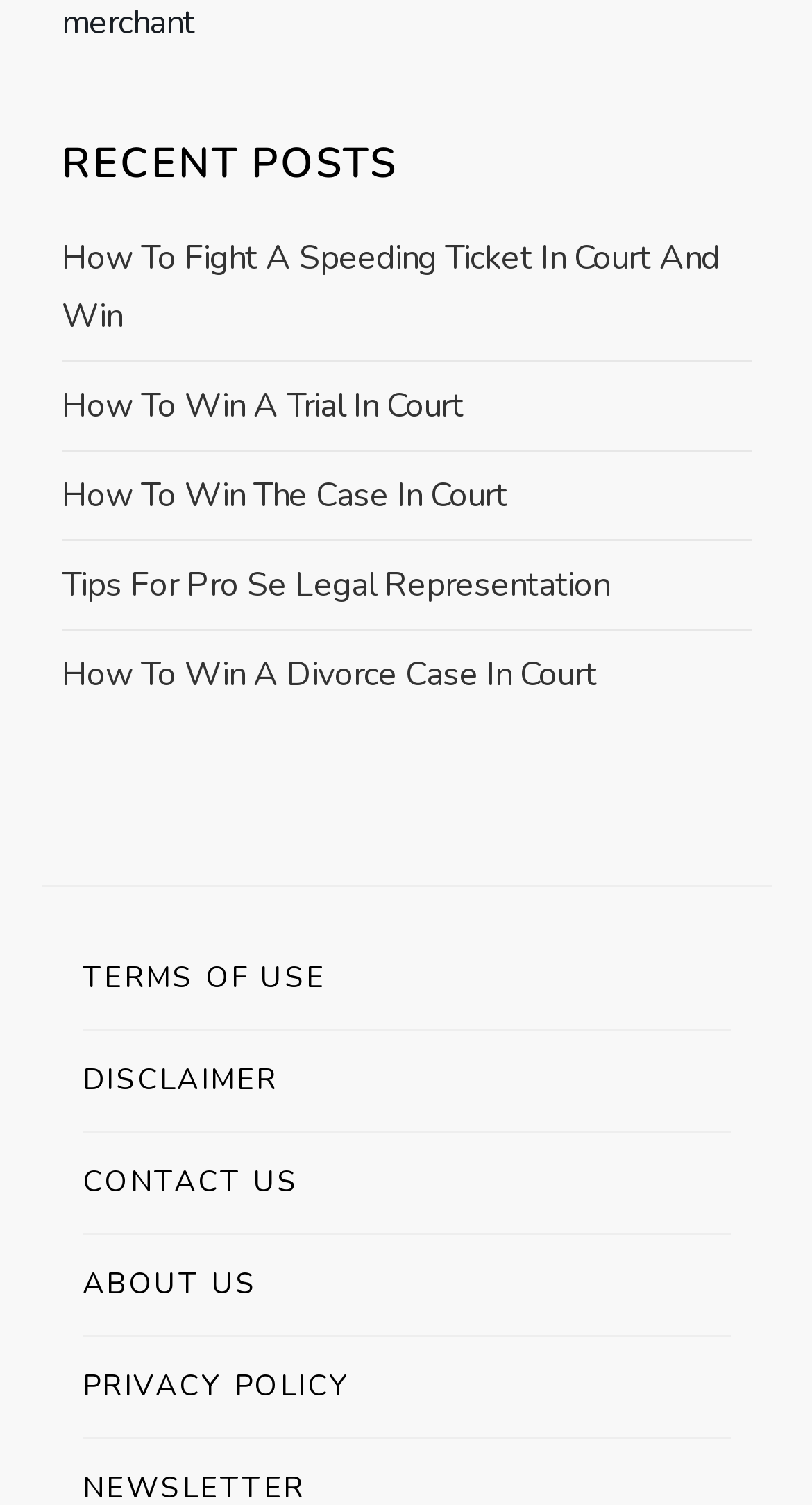Respond with a single word or short phrase to the following question: 
What is the last link at the bottom of the page?

PRIVACY POLICY